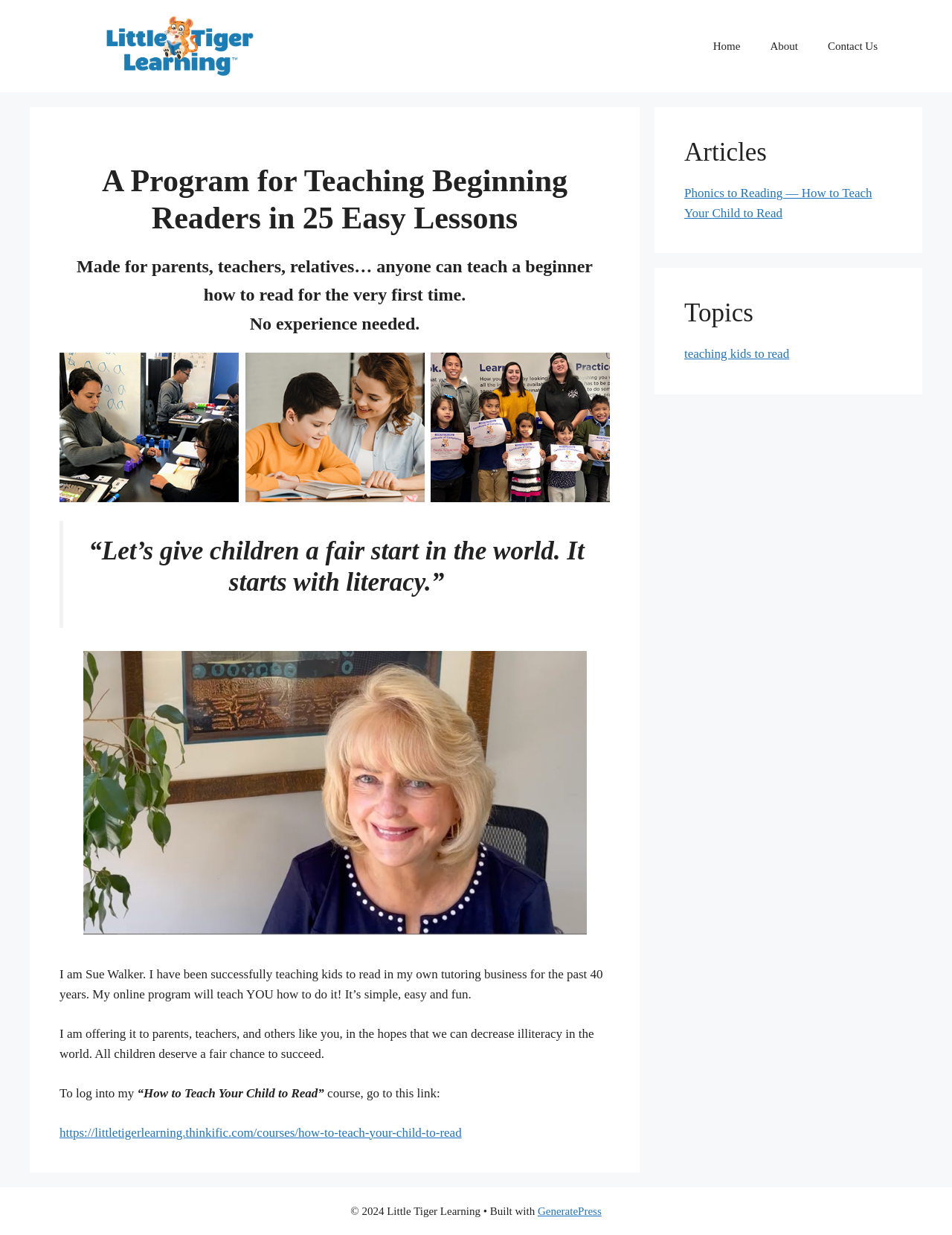Determine the bounding box coordinates for the clickable element to execute this instruction: "Click the 'Phonics to Reading — How to Teach Your Child to Read' article". Provide the coordinates as four float numbers between 0 and 1, i.e., [left, top, right, bottom].

[0.719, 0.151, 0.916, 0.178]